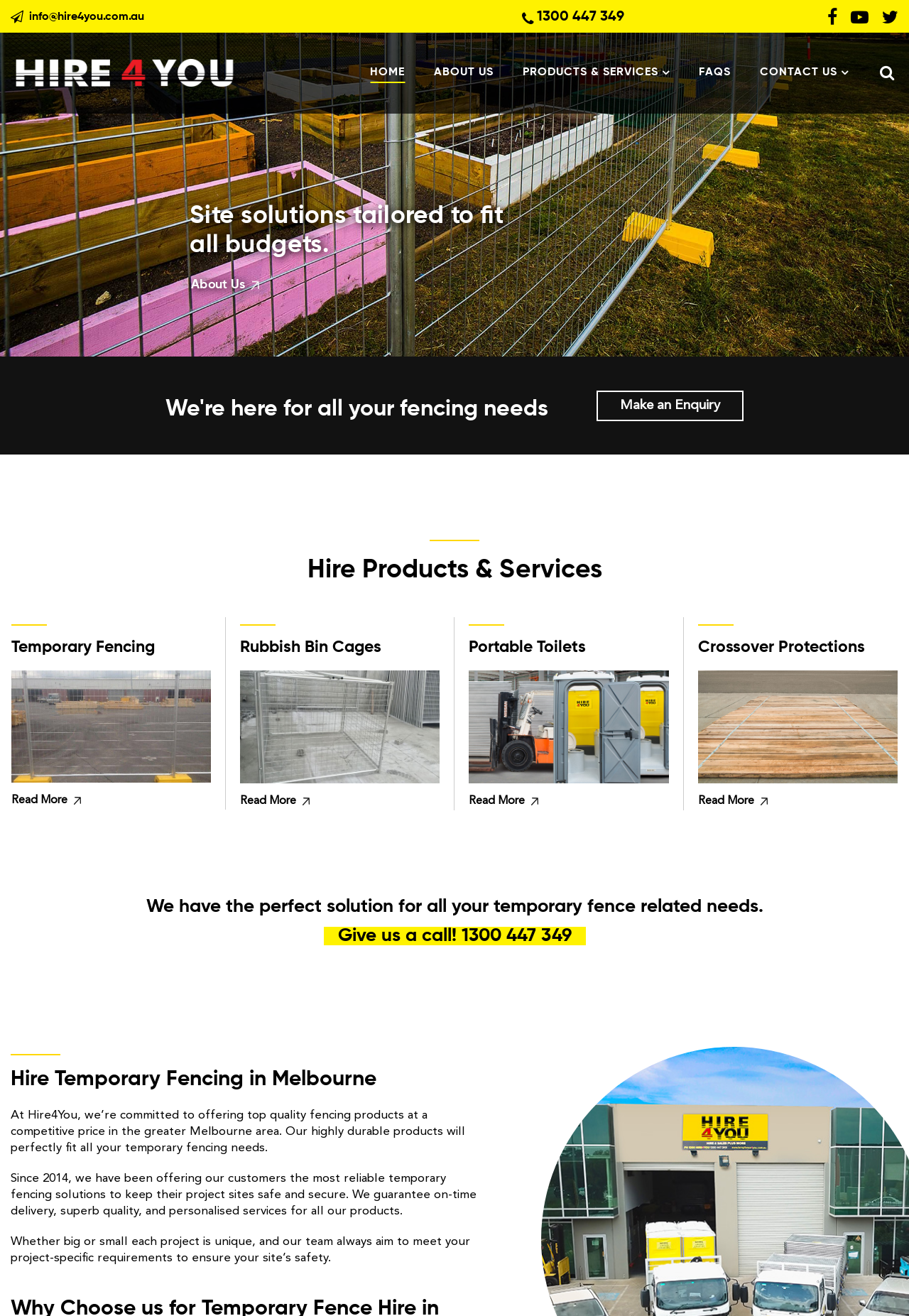Can you pinpoint the bounding box coordinates for the clickable element required for this instruction: "Click PRODUCTS & SERVICES"? The coordinates should be four float numbers between 0 and 1, i.e., [left, top, right, bottom].

[0.559, 0.042, 0.752, 0.069]